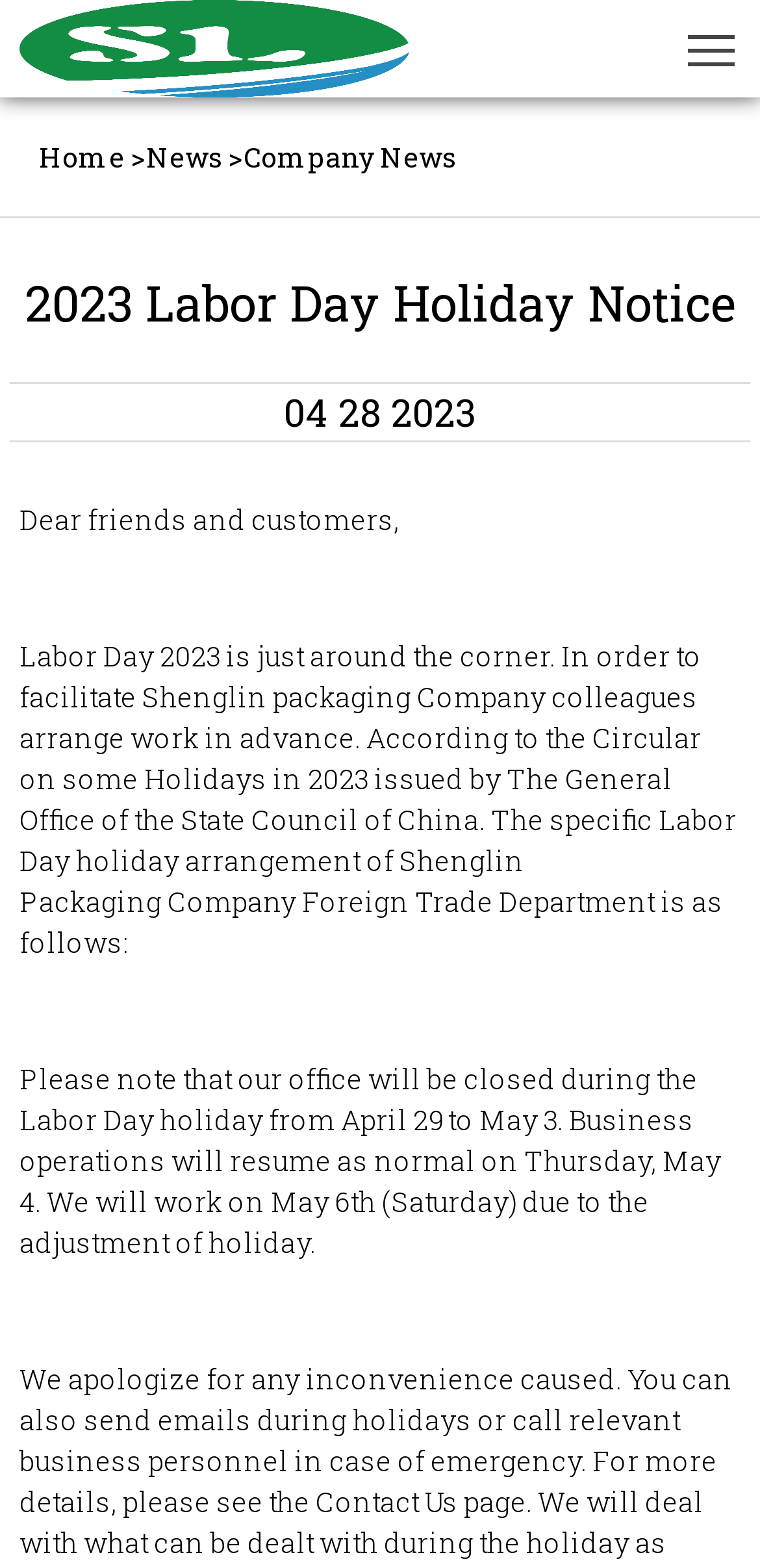Find and provide the bounding box coordinates for the UI element described with: "Home".

[0.051, 0.088, 0.164, 0.112]